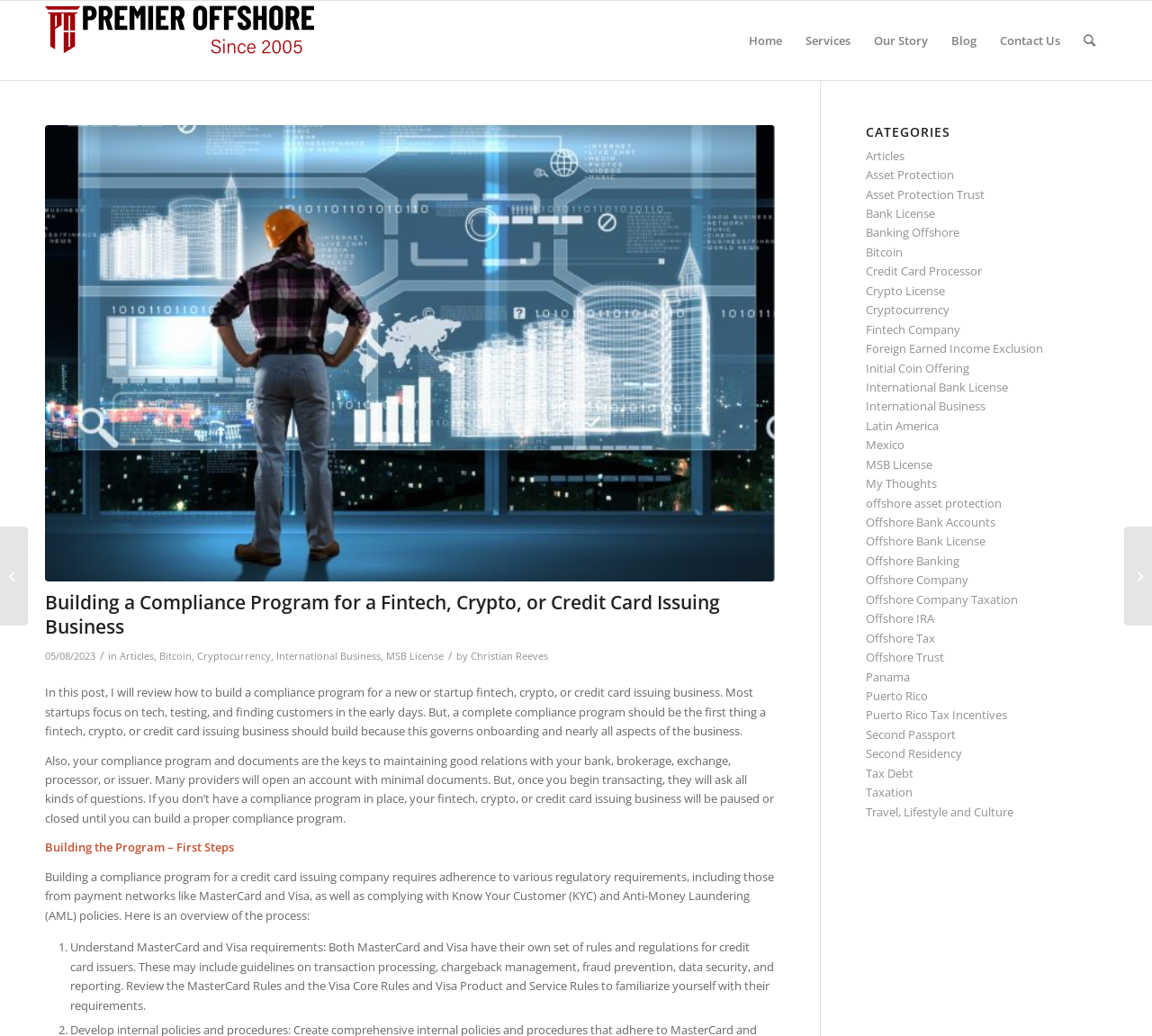Give a concise answer of one word or phrase to the question: 
Who is the author of the article on the webpage?

Christian Reeves